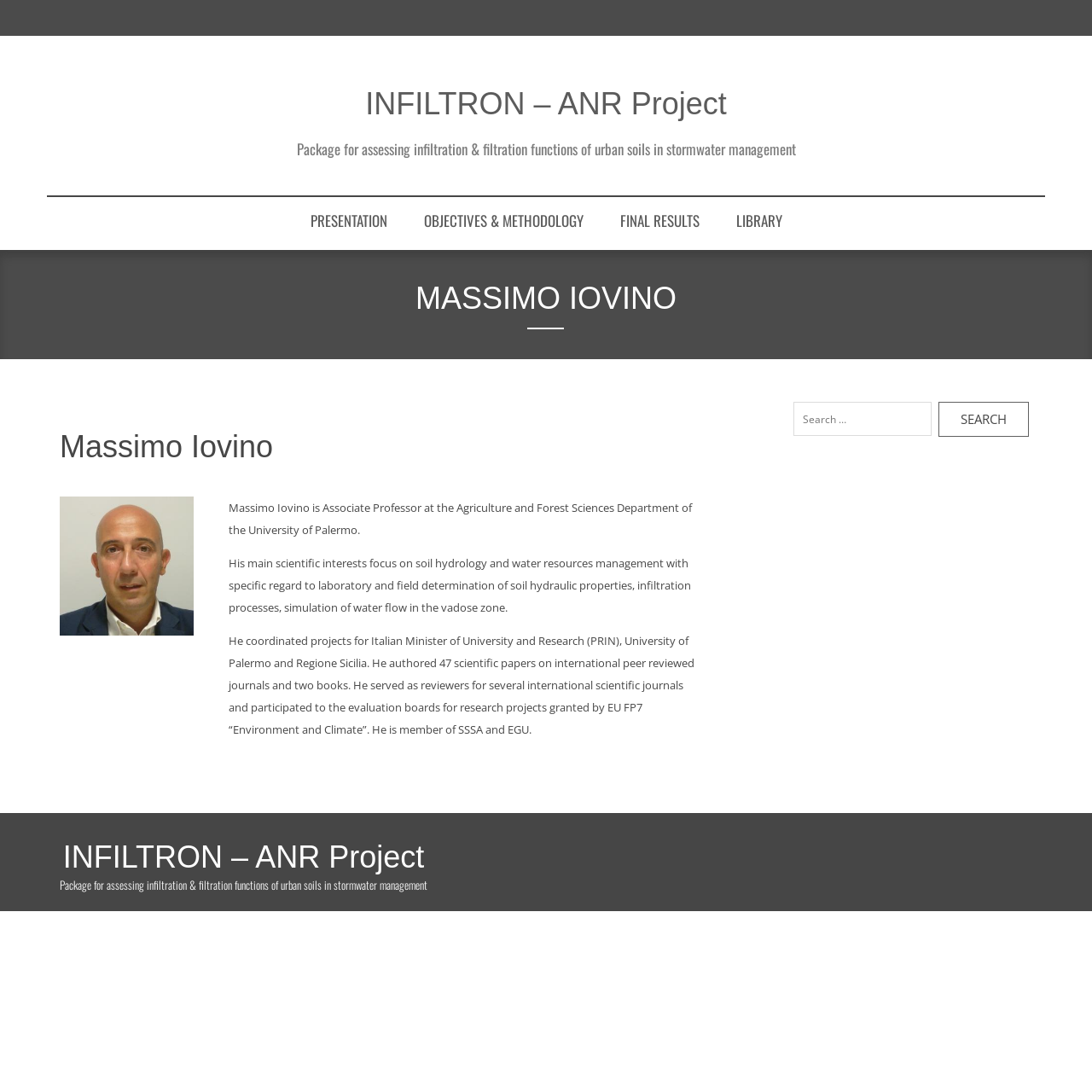What is Massimo Iovino's profession?
Please respond to the question with a detailed and informative answer.

Based on the webpage, Massimo Iovino's profession is mentioned in the article section, where it is stated that 'Massimo Iovino is Associate Professor at the Agriculture and Forest Sciences Department of the University of Palermo.'